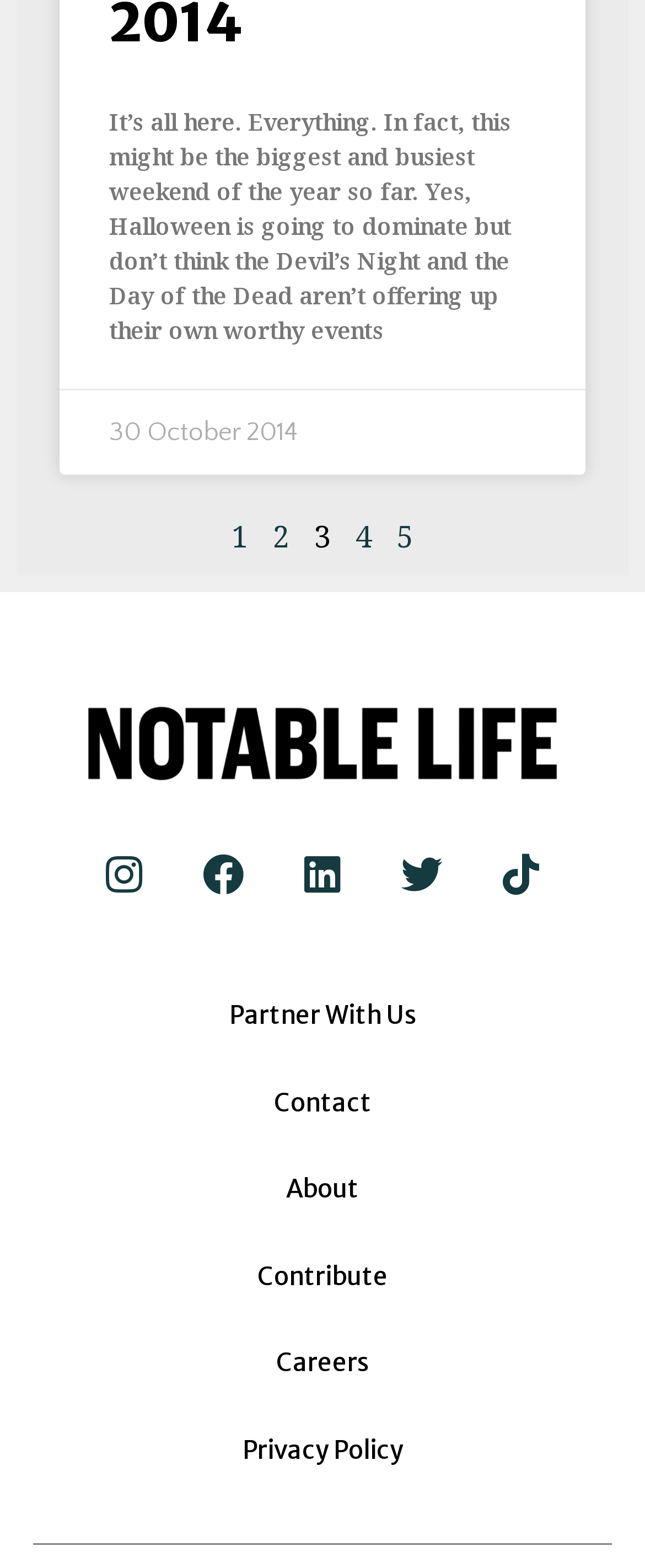Using the provided description: "Privacy Policy", find the bounding box coordinates of the corresponding UI element. The output should be four float numbers between 0 and 1, in the format [left, top, right, bottom].

[0.026, 0.913, 0.974, 0.937]